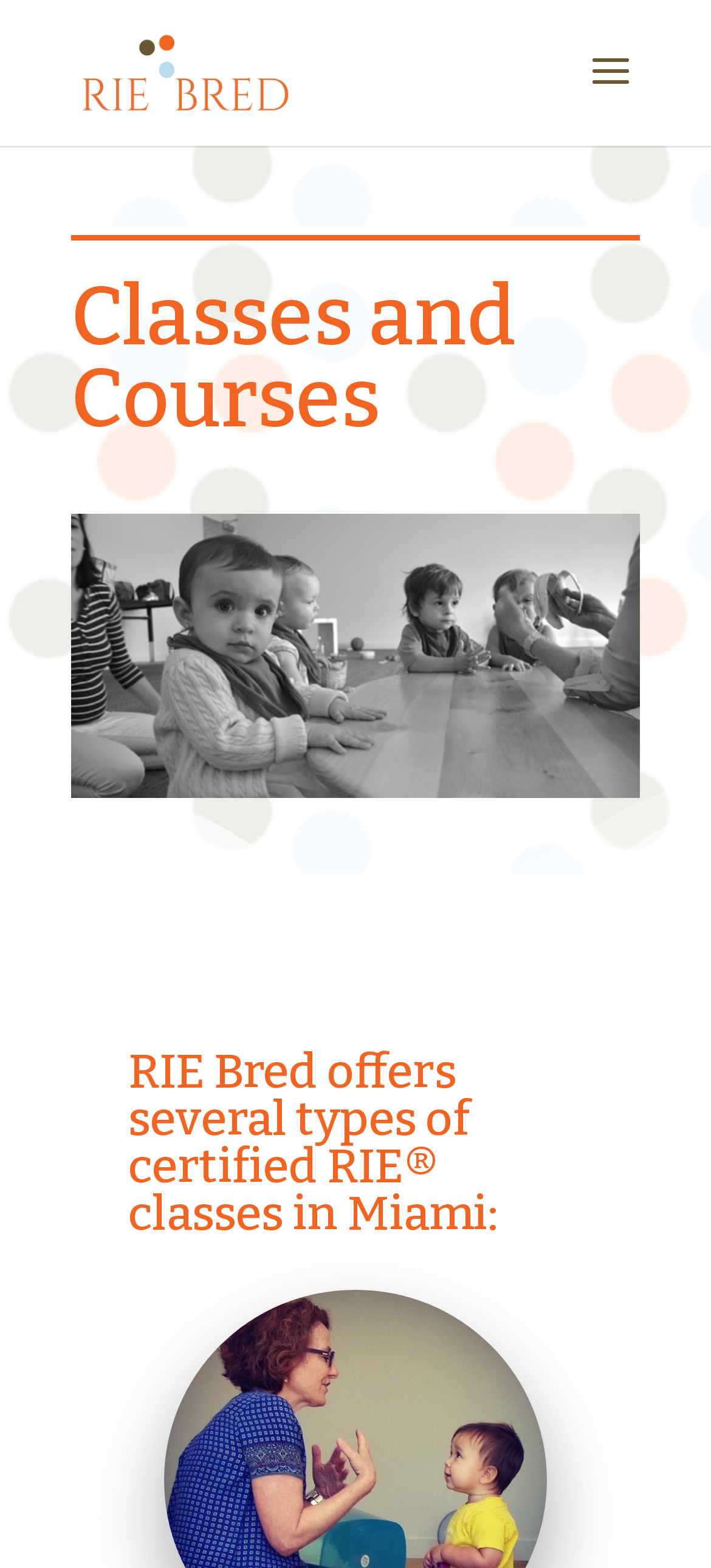Locate and extract the headline of this webpage.

Classes and Courses